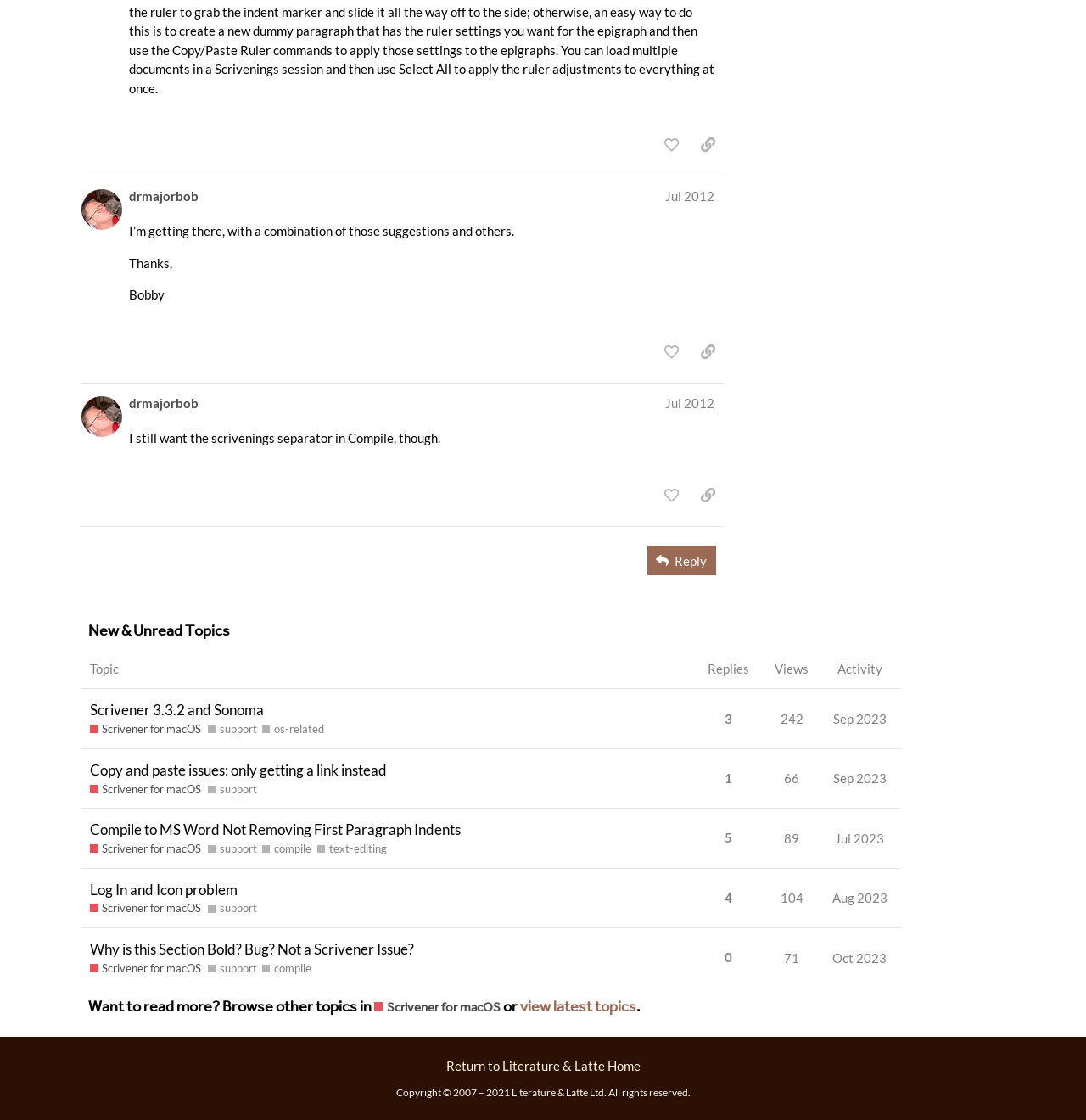Answer the following query with a single word or phrase:
What is the username of the author of the first post?

drmajorbob